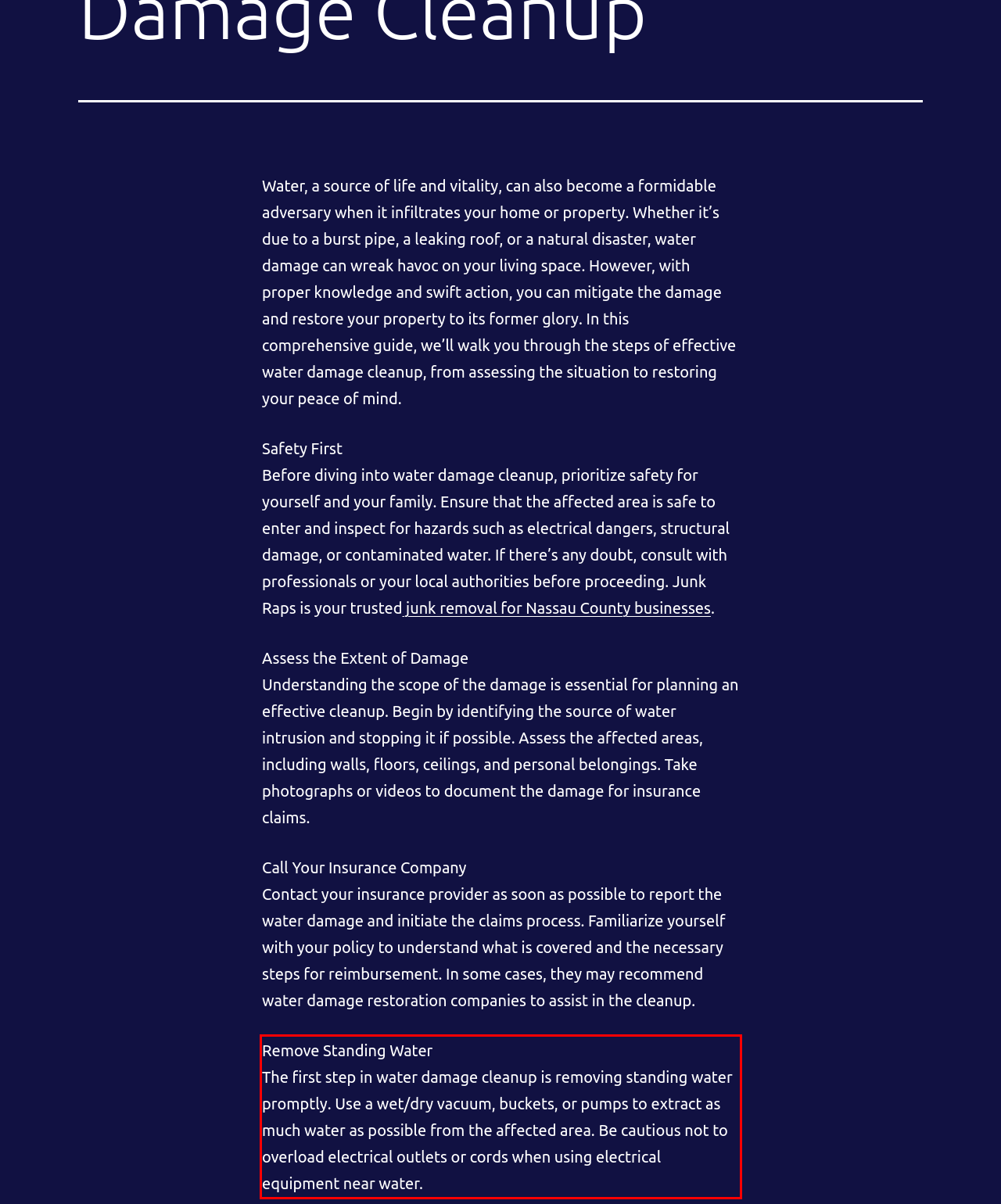Analyze the screenshot of a webpage where a red rectangle is bounding a UI element. Extract and generate the text content within this red bounding box.

Remove Standing Water The first step in water damage cleanup is removing standing water promptly. Use a wet/dry vacuum, buckets, or pumps to extract as much water as possible from the affected area. Be cautious not to overload electrical outlets or cords when using electrical equipment near water.